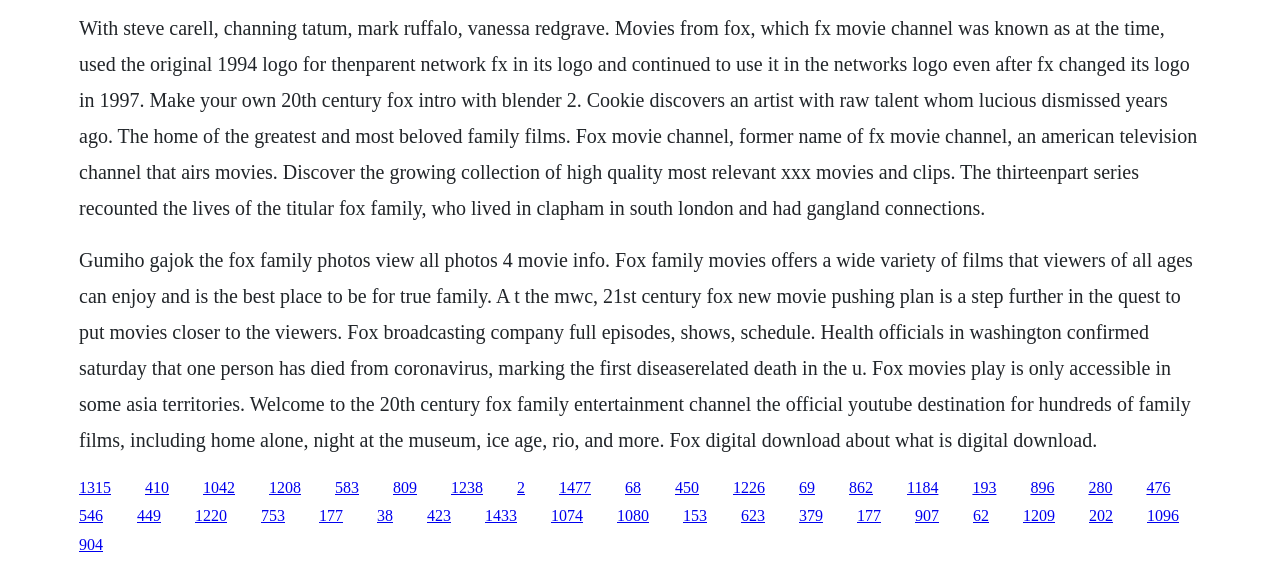What is the topic of the text that mentions 'coronavirus'? Based on the image, give a response in one word or a short phrase.

Health